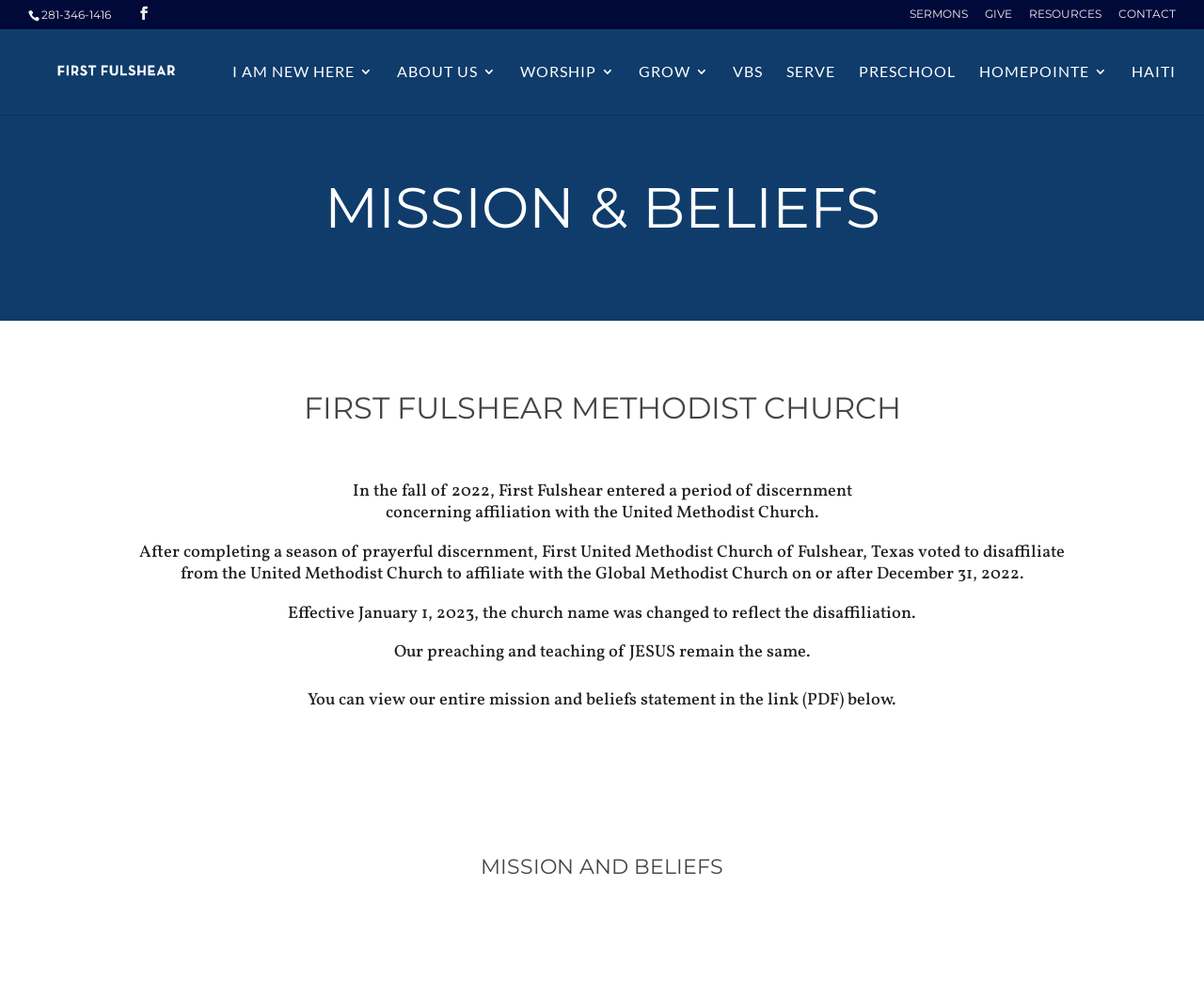By analyzing the image, answer the following question with a detailed response: What is the name of the church that voted to disaffiliate from the United Methodist Church?

I read the text on the webpage and found the sentence 'After completing a season of prayerful discernment, First United Methodist Church of Fulshear, Texas voted to disaffiliate from the United Methodist Church...' which mentions the name of the church.